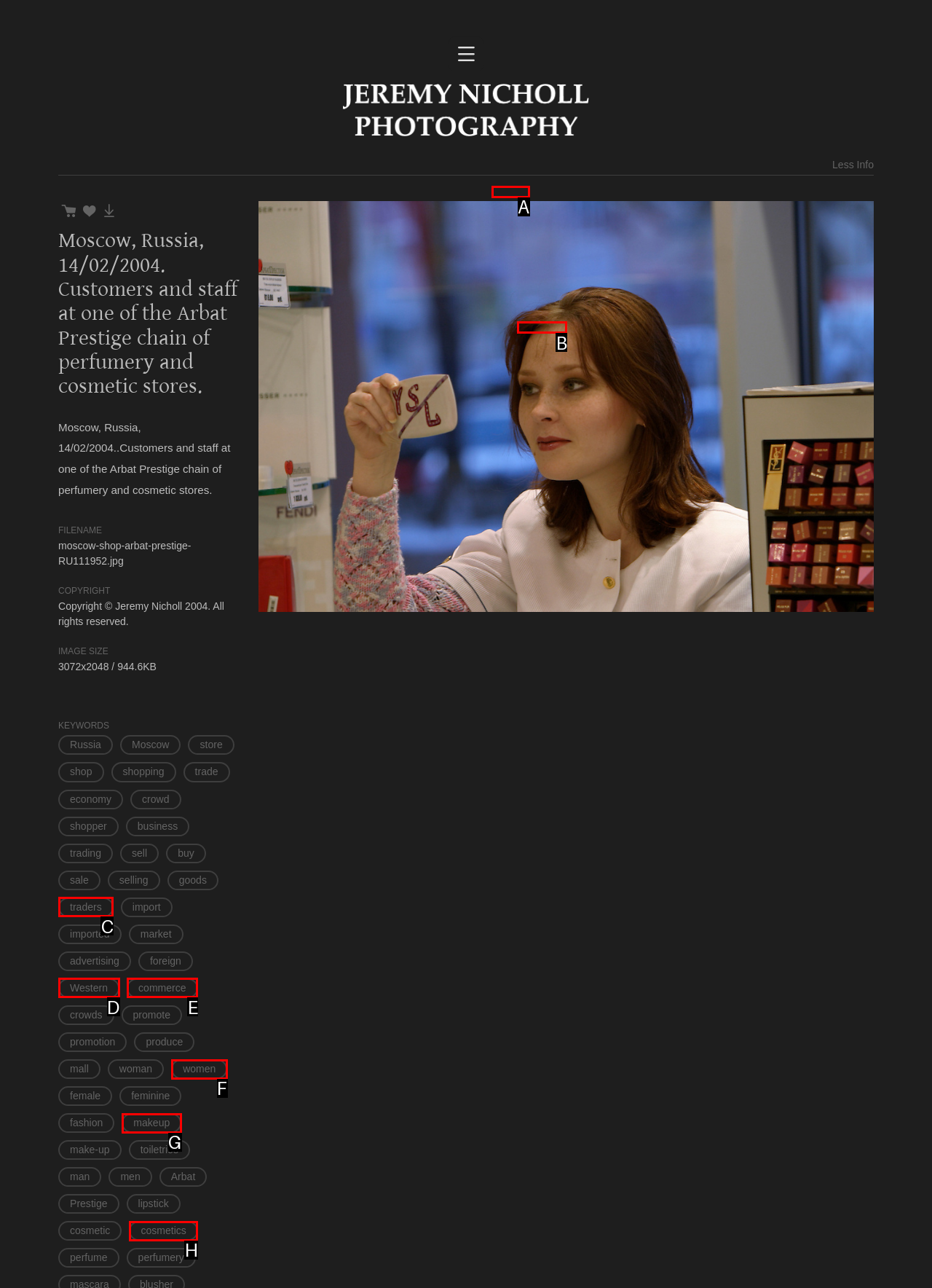Identify the letter of the UI element that fits the description: CHEO KIDS
Respond with the letter of the option directly.

None